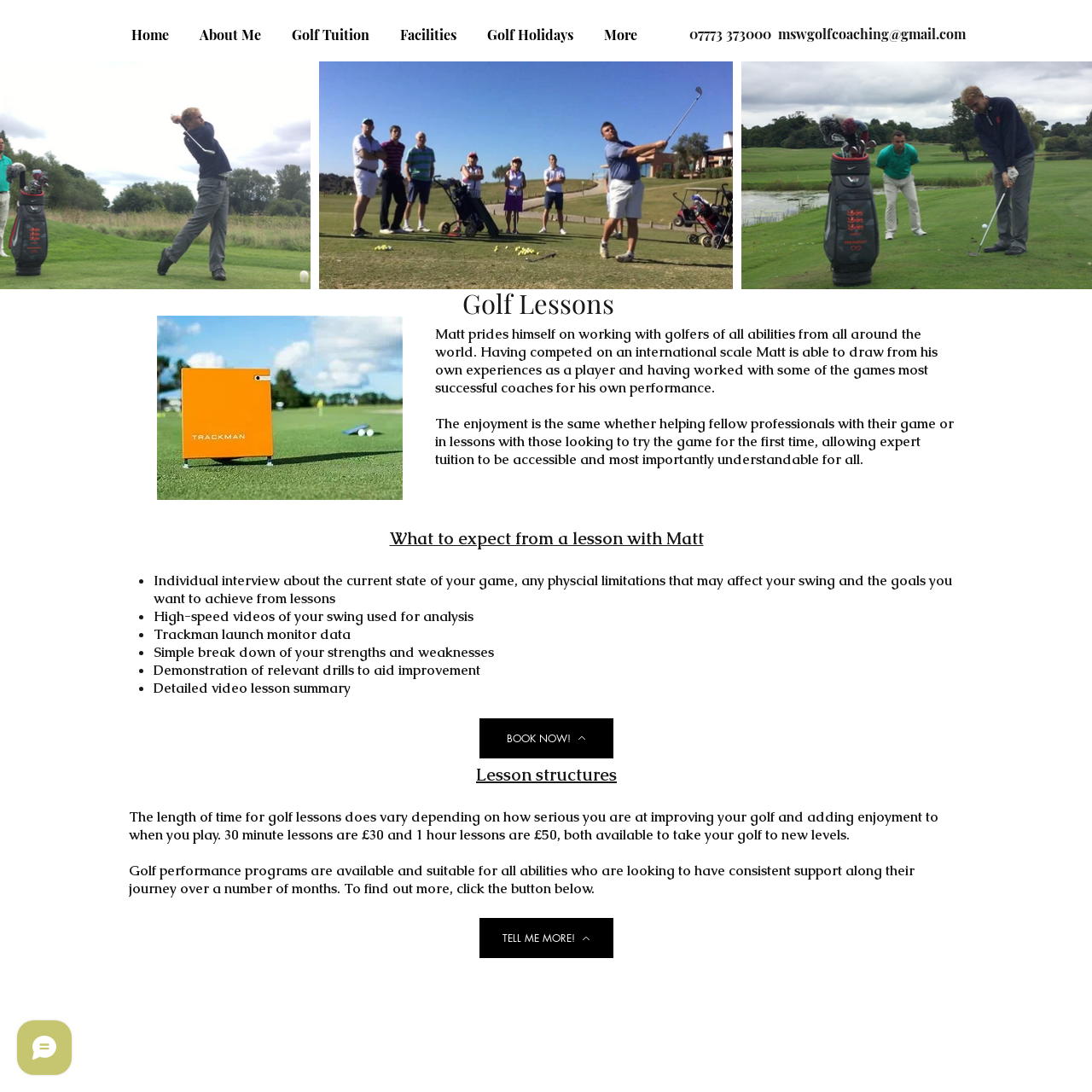Determine the bounding box coordinates of the region I should click to achieve the following instruction: "Click the 'Home' link". Ensure the bounding box coordinates are four float numbers between 0 and 1, i.e., [left, top, right, bottom].

[0.106, 0.0, 0.169, 0.049]